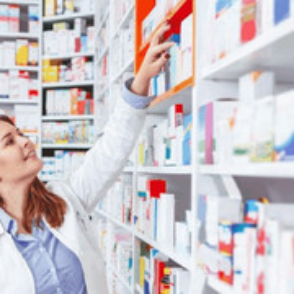What does the vibrant backdrop signify?
Using the information from the image, provide a comprehensive answer to the question.

The vibrant backdrop of the pharmacy, filled with an array of colorful medication boxes, signifies the variety of medications available, illustrating the critical nature of pharmaceutical care in the healthcare system and the important role pharmacists play in ensuring patient safety.